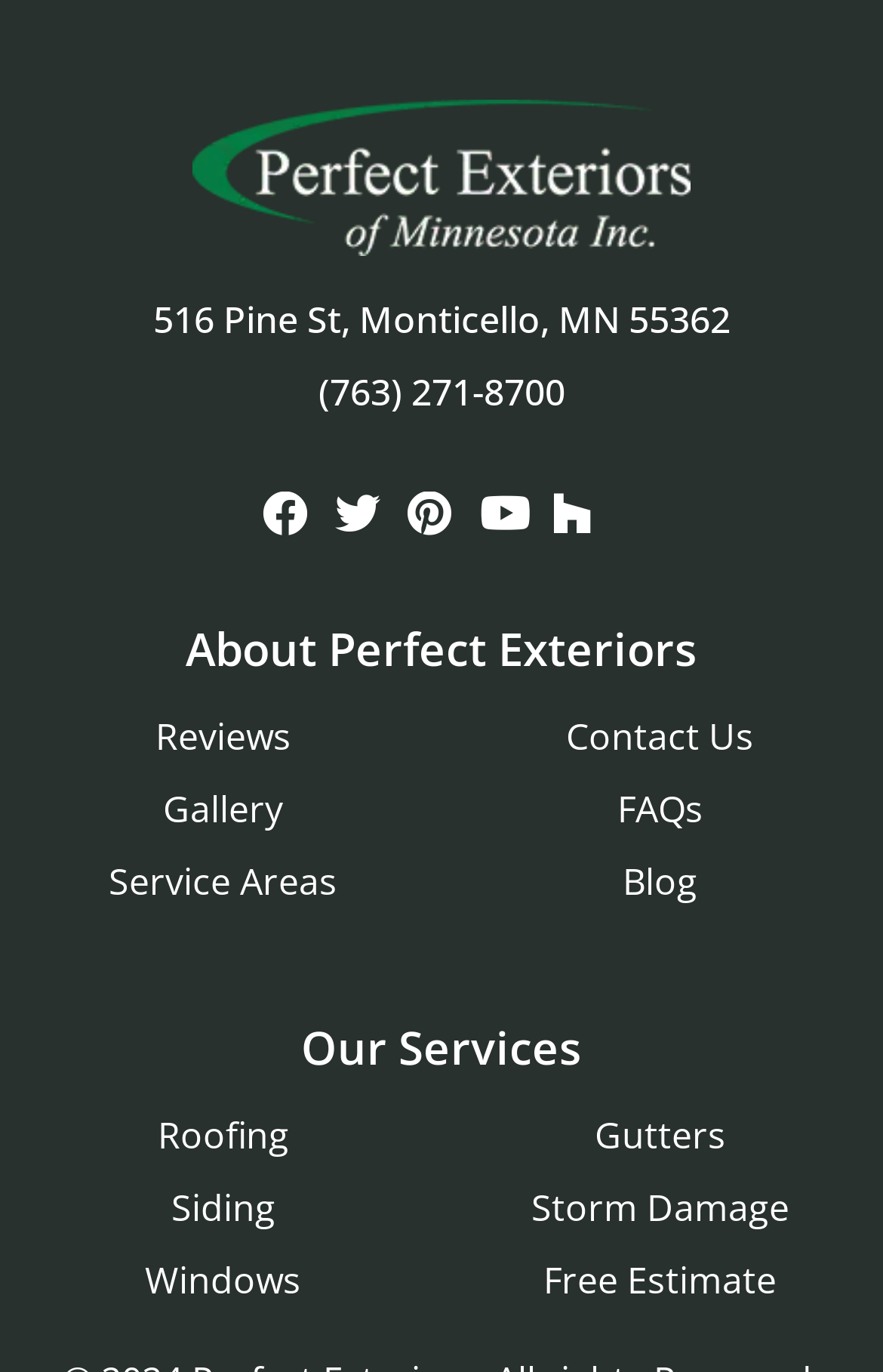Please determine the bounding box coordinates of the element's region to click in order to carry out the following instruction: "Read related post about joint health". The coordinates should be four float numbers between 0 and 1, i.e., [left, top, right, bottom].

None